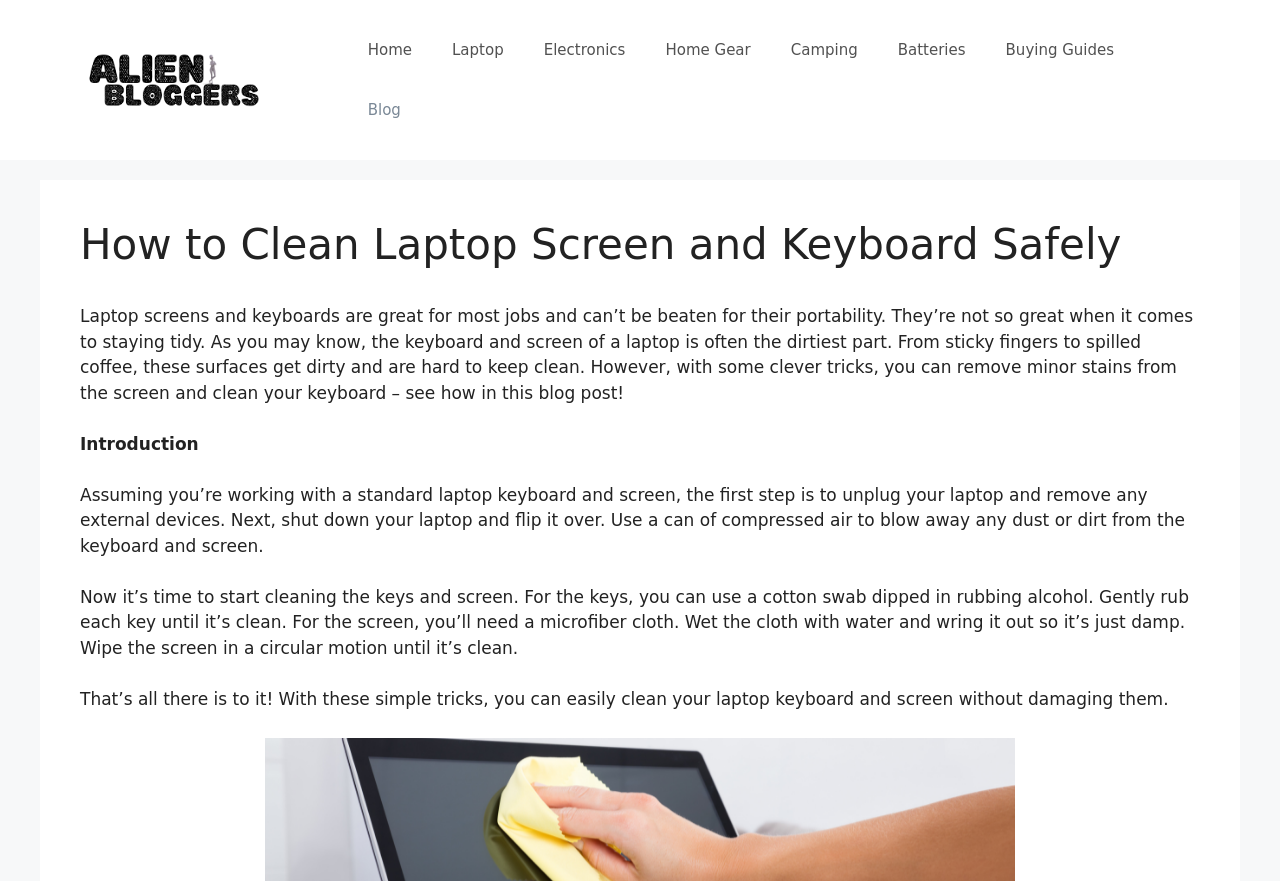What is the first step in cleaning a laptop?
Carefully analyze the image and provide a detailed answer to the question.

According to the text, the first step in cleaning a laptop is to unplug it and remove any external devices. This is mentioned in the second paragraph of the webpage.